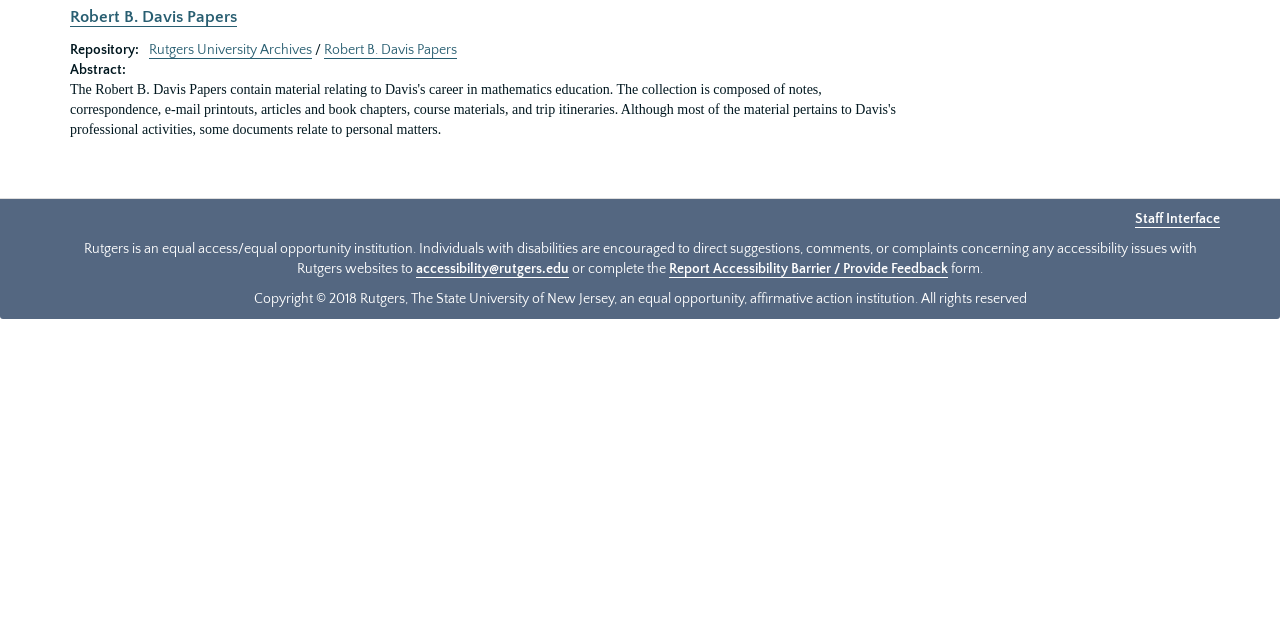Locate the bounding box of the UI element defined by this description: "Staff Interface". The coordinates should be given as four float numbers between 0 and 1, formatted as [left, top, right, bottom].

[0.887, 0.33, 0.953, 0.356]